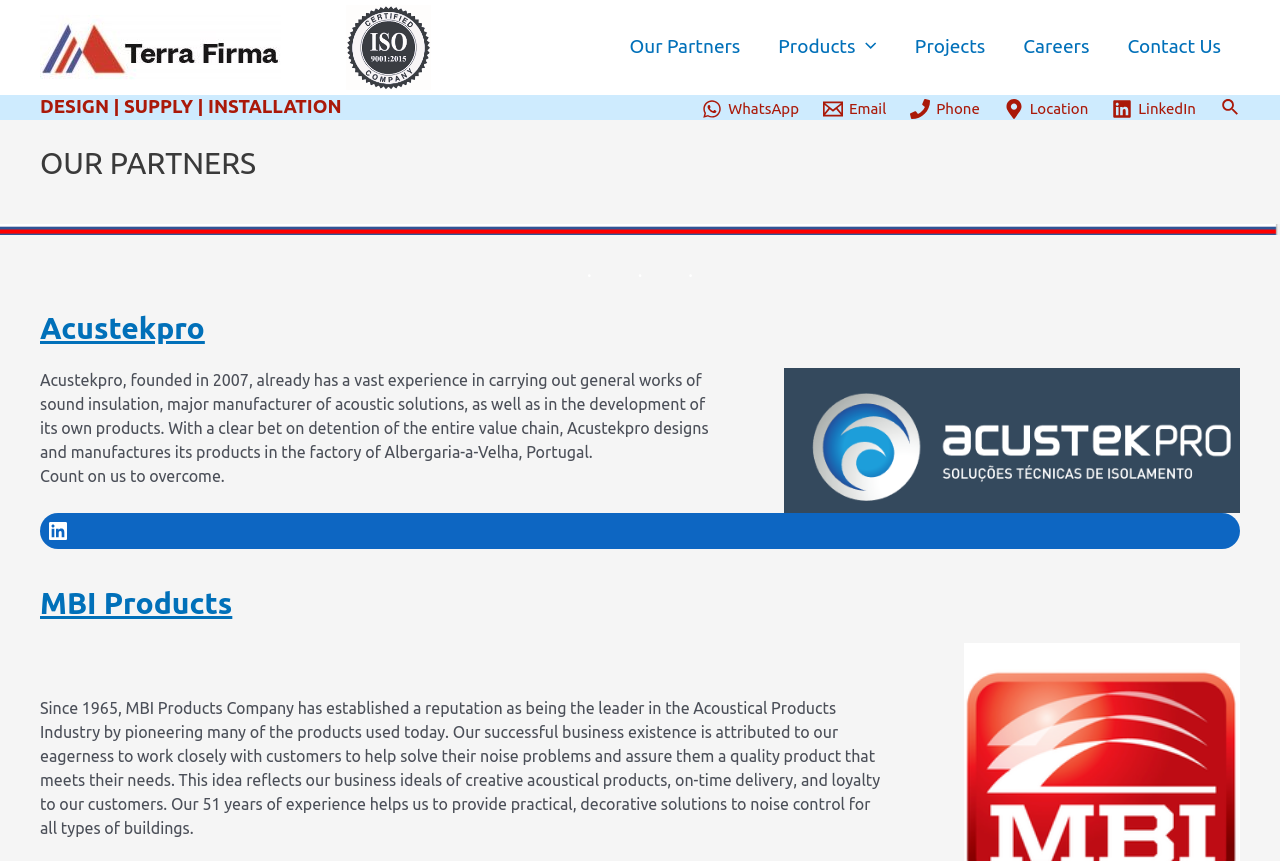Please mark the bounding box coordinates of the area that should be clicked to carry out the instruction: "View the LinkedIn profile of Acustekpro".

[0.031, 0.596, 0.969, 0.638]